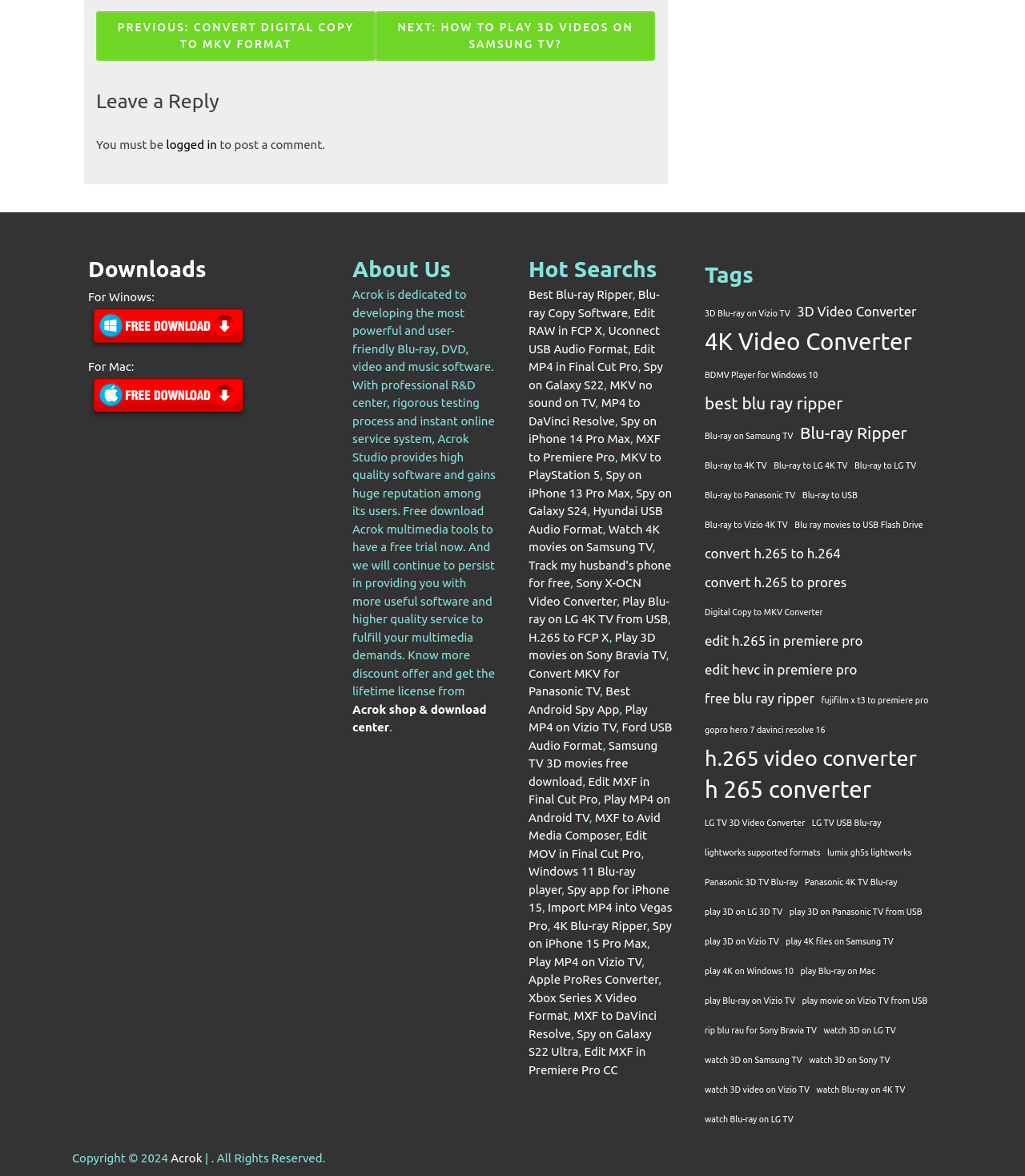What is the purpose of Acrok Studio?
Provide a detailed and well-explained answer to the question.

Based on the 'About Us' section, it can be inferred that Acrok Studio is dedicated to developing the most powerful and user-friendly Blu-ray, DVD, video, and music software, which suggests that the purpose of Acrok Studio is to develop multimedia software.